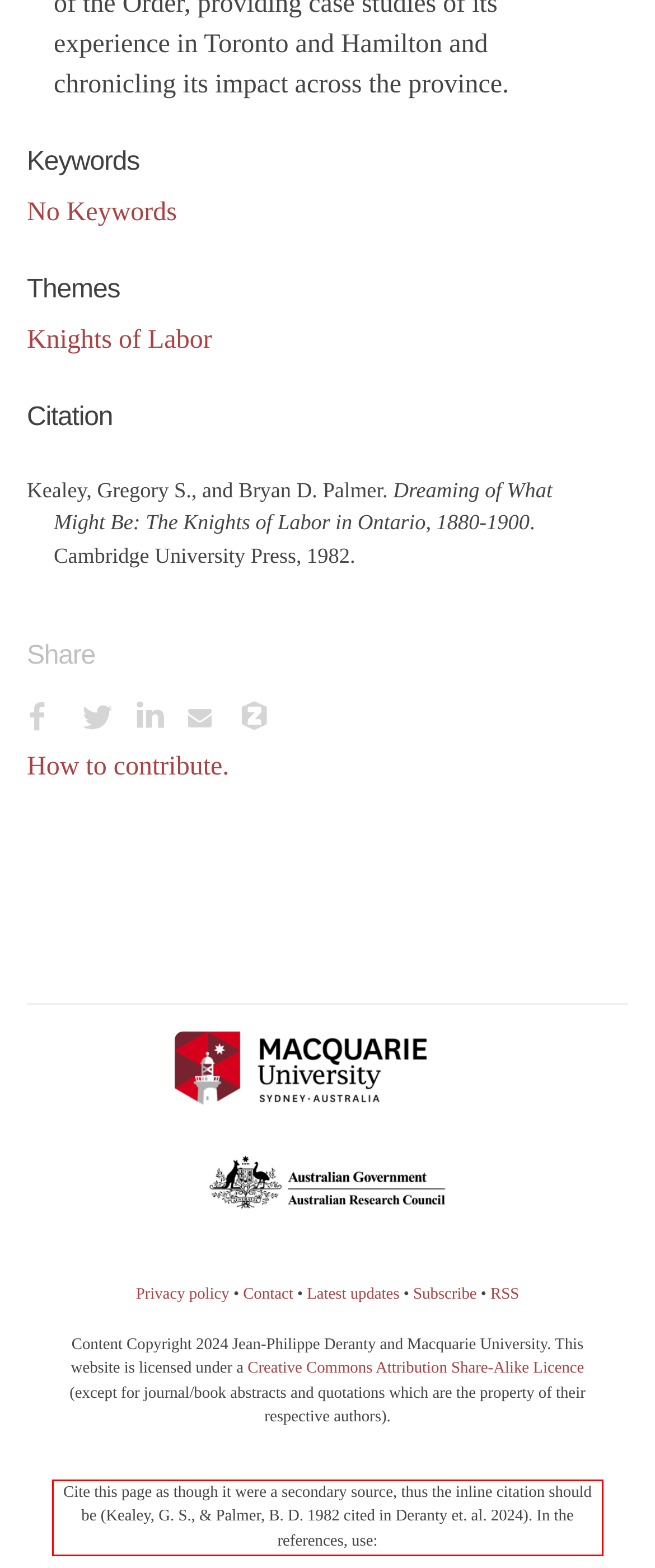You are provided with a screenshot of a webpage that includes a red bounding box. Extract and generate the text content found within the red bounding box.

Cite this page as though it were a secondary source, thus the inline citation should be (Kealey, G. S., & Palmer, B. D. 1982 cited in Deranty et. al. 2024). In the references, use: